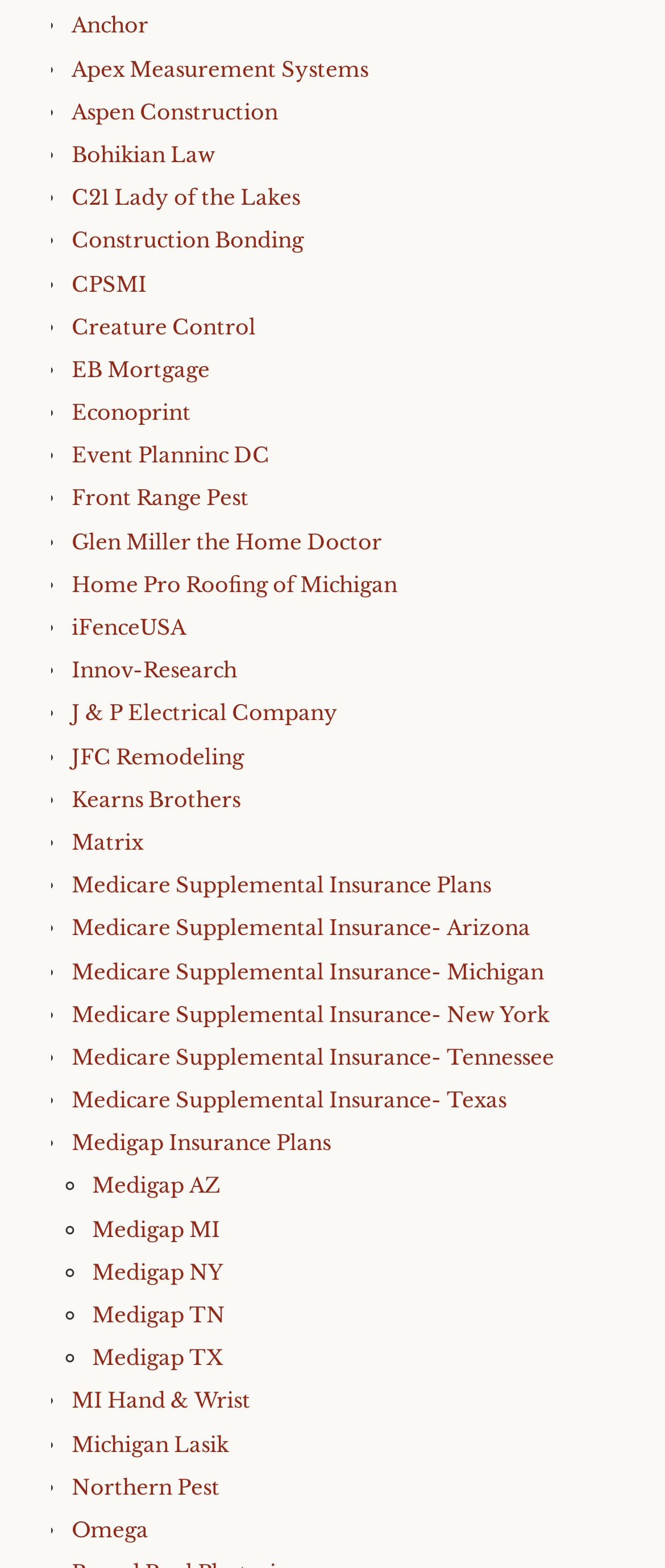What type of marker is used for the first 26 list items?
Based on the image, give a concise answer in the form of a single word or short phrase.

•